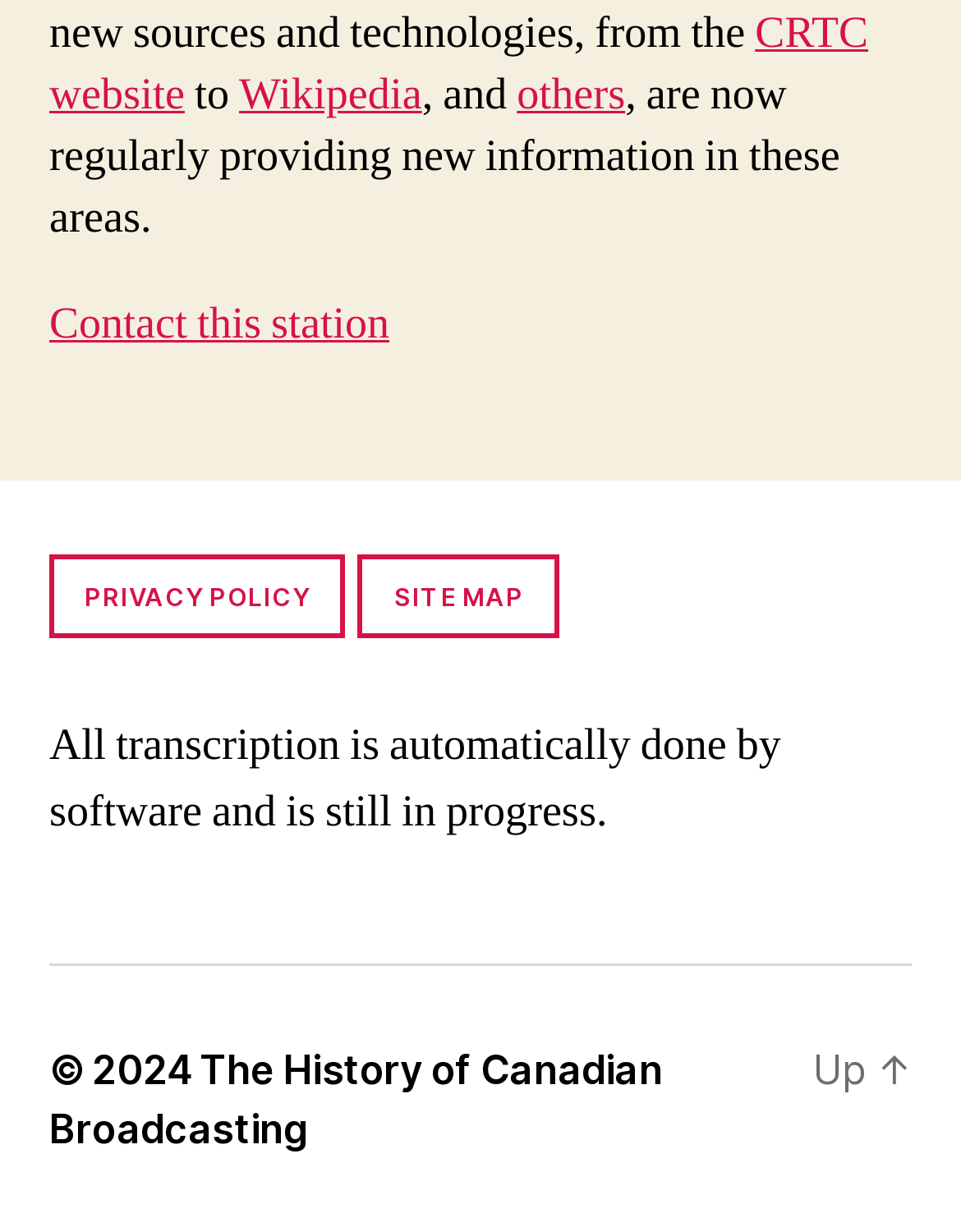Please identify the bounding box coordinates of the area that needs to be clicked to fulfill the following instruction: "browse site map."

[0.373, 0.449, 0.582, 0.518]